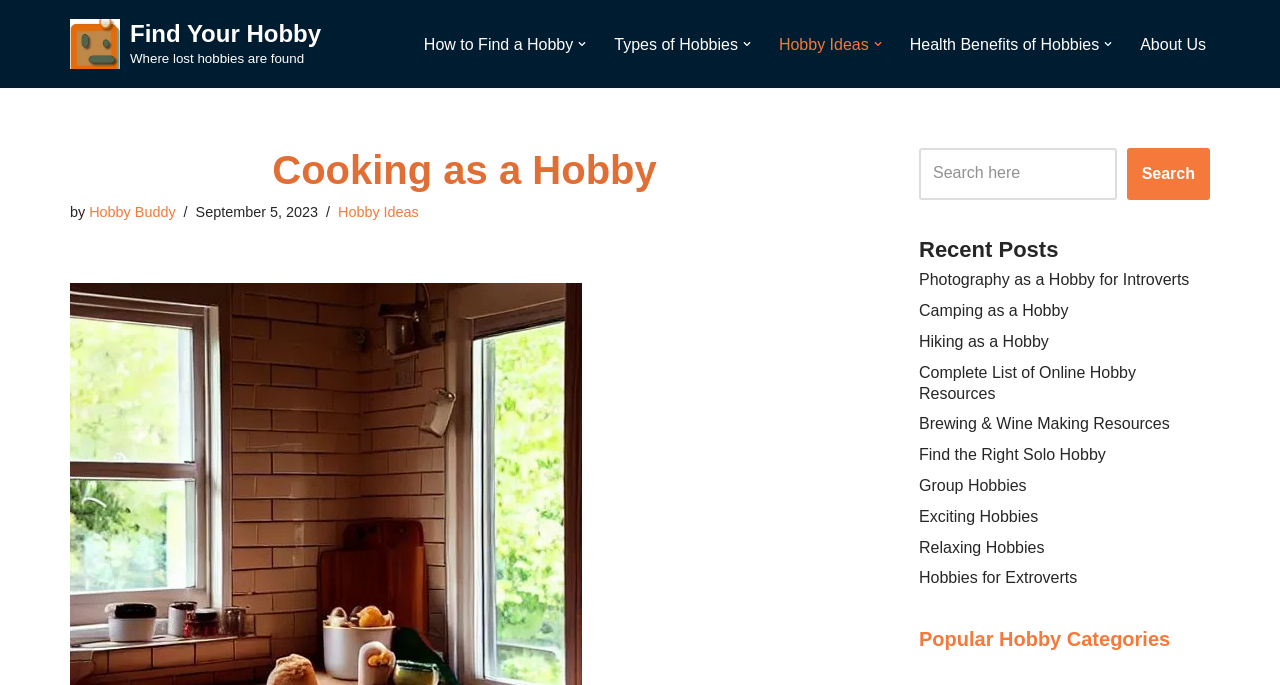Locate the bounding box coordinates of the area to click to fulfill this instruction: "Click on 'How to Find a Hobby'". The bounding box should be presented as four float numbers between 0 and 1, in the order [left, top, right, bottom].

[0.331, 0.045, 0.448, 0.084]